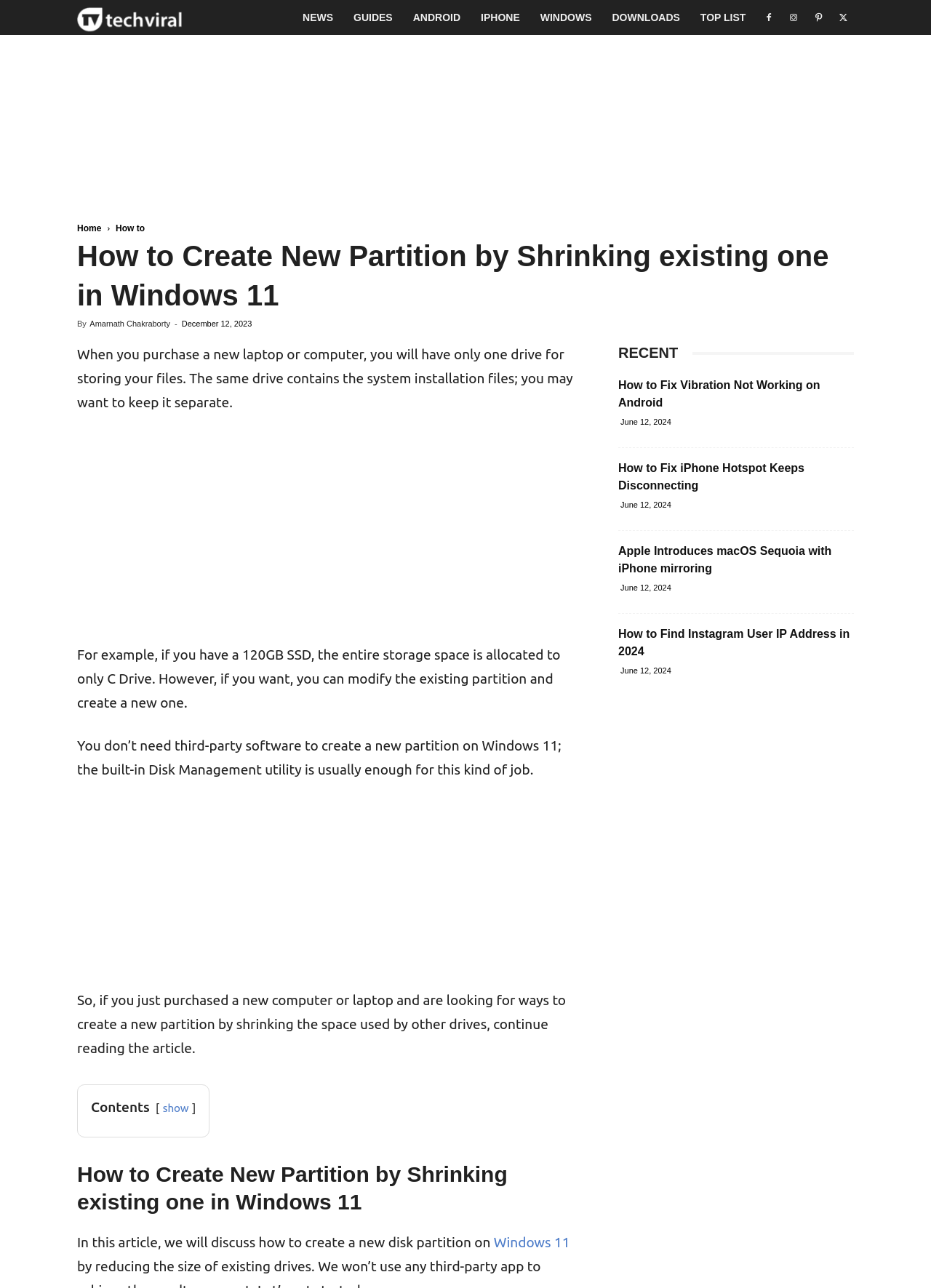Please identify the bounding box coordinates of the element's region that should be clicked to execute the following instruction: "Click on Open Opportunities". The bounding box coordinates must be four float numbers between 0 and 1, i.e., [left, top, right, bottom].

None